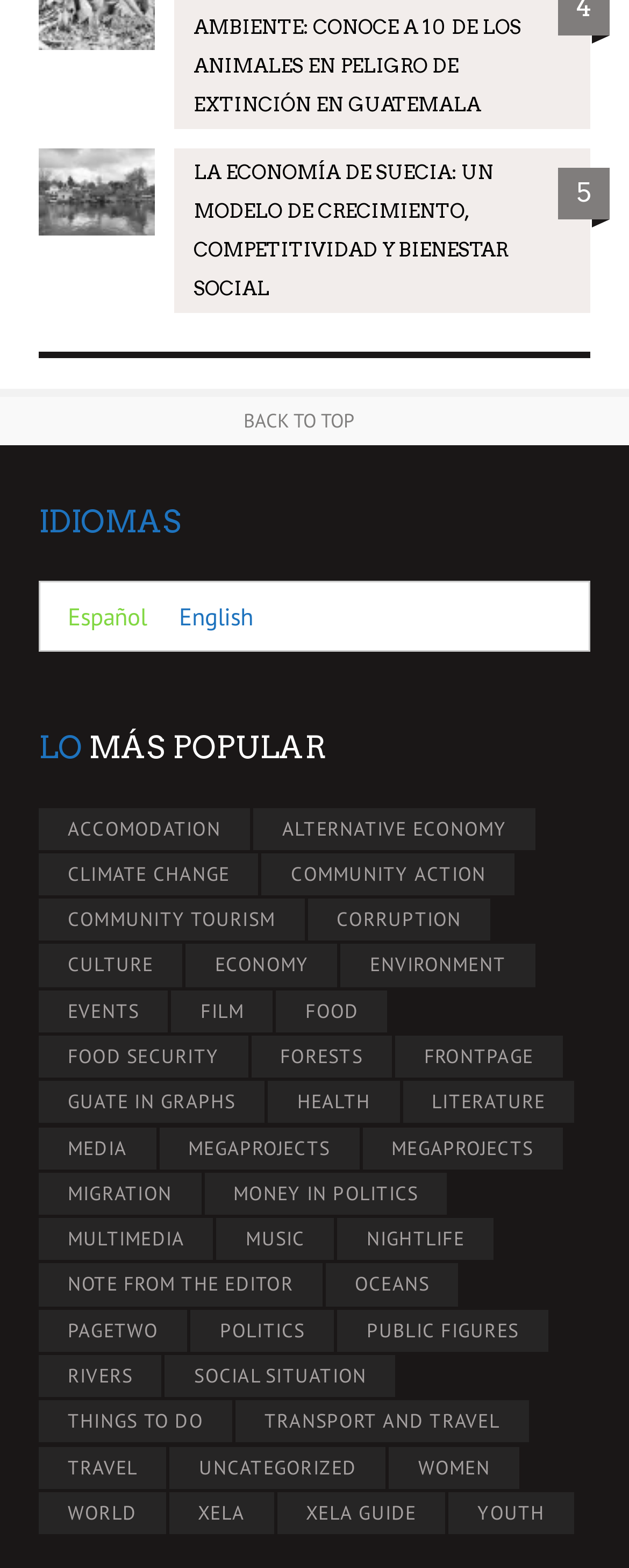What is the category of the link 'ACCOMODATION'?
Please respond to the question with as much detail as possible.

The link 'ACCOMODATION' is listed under the heading 'LO MÁS POPULAR', which suggests that it is a popular category.